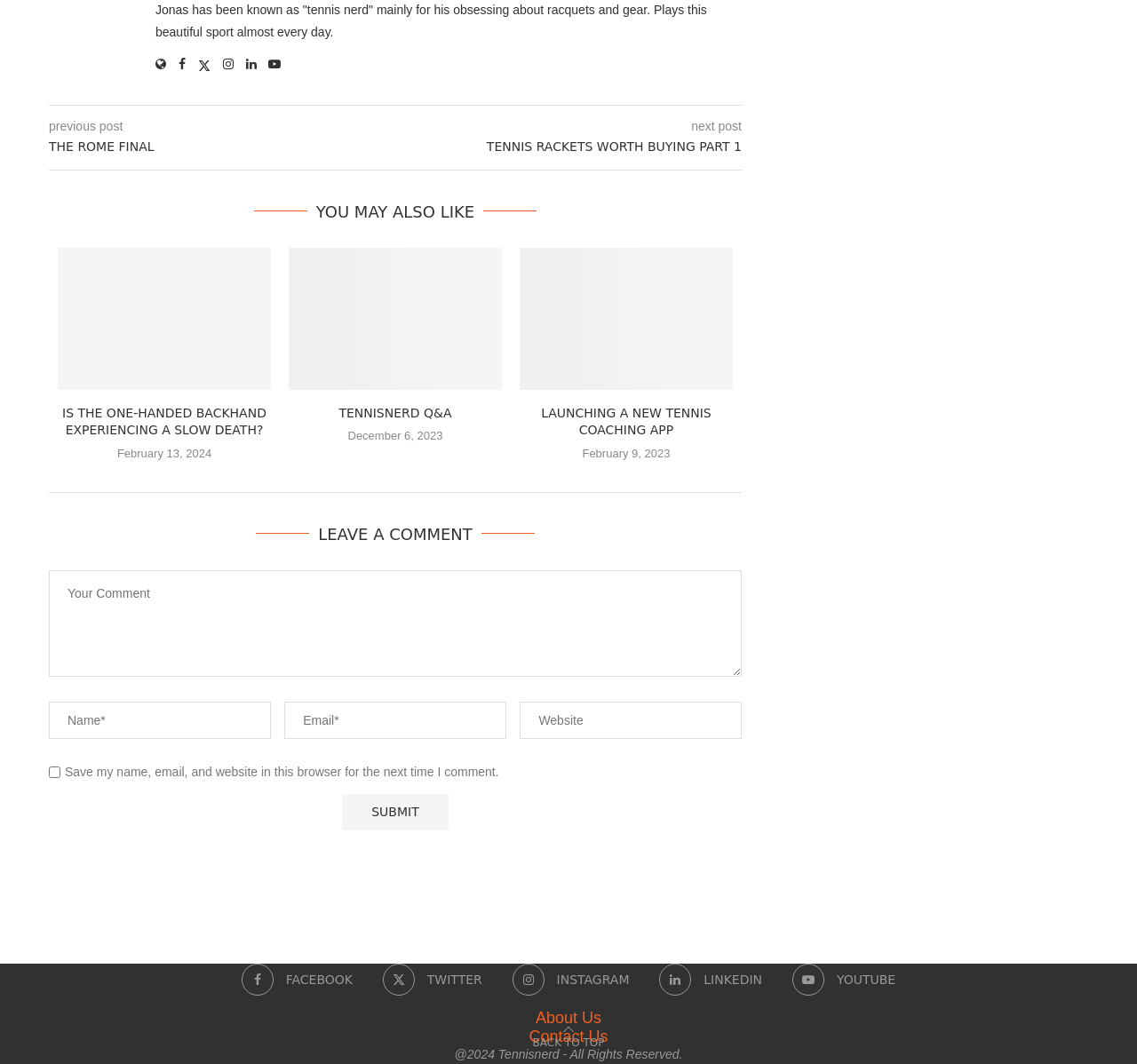How many comments can be left? Based on the screenshot, please respond with a single word or phrase.

1